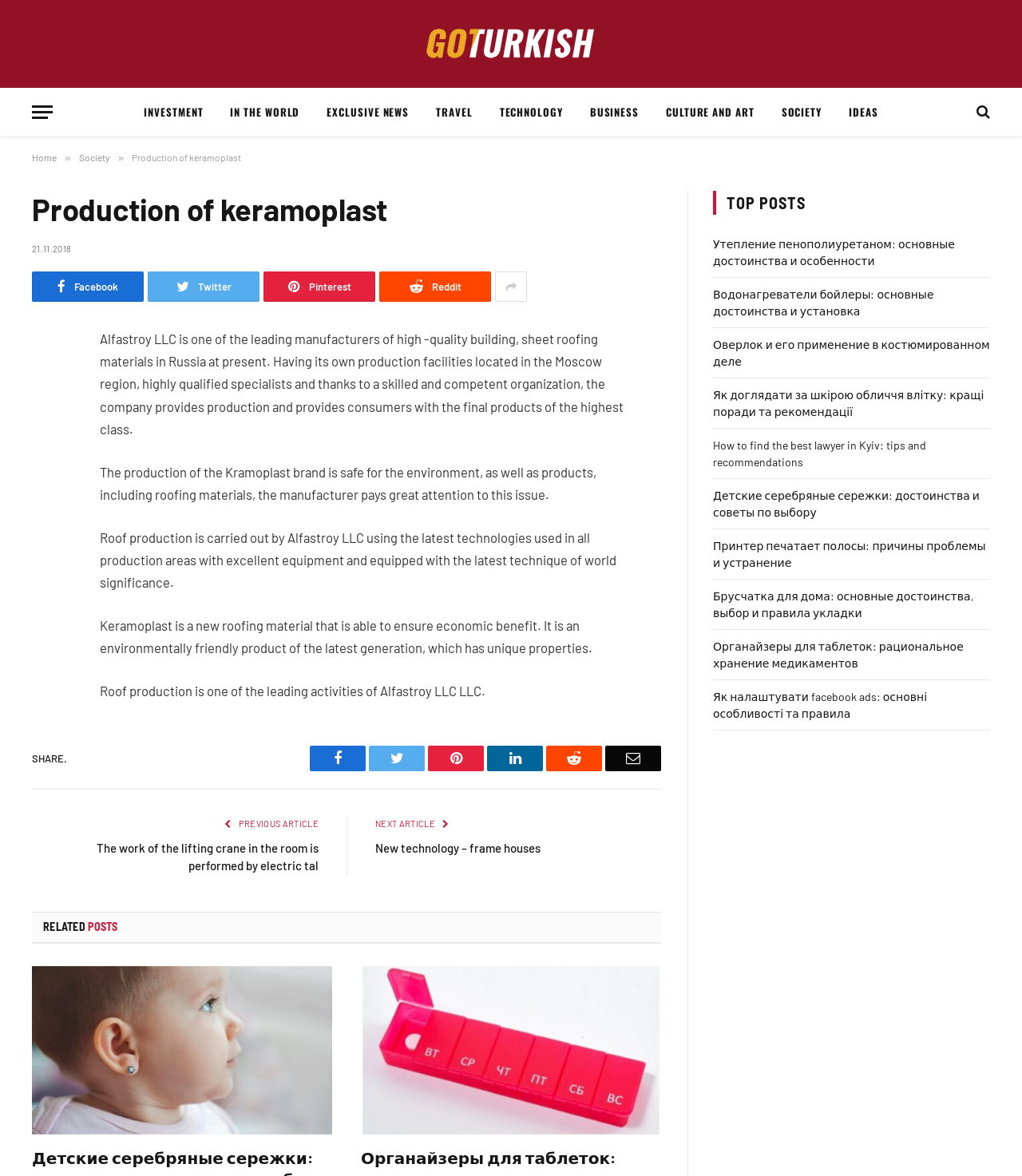Determine the title of the webpage and give its text content.

Production of keramoplast